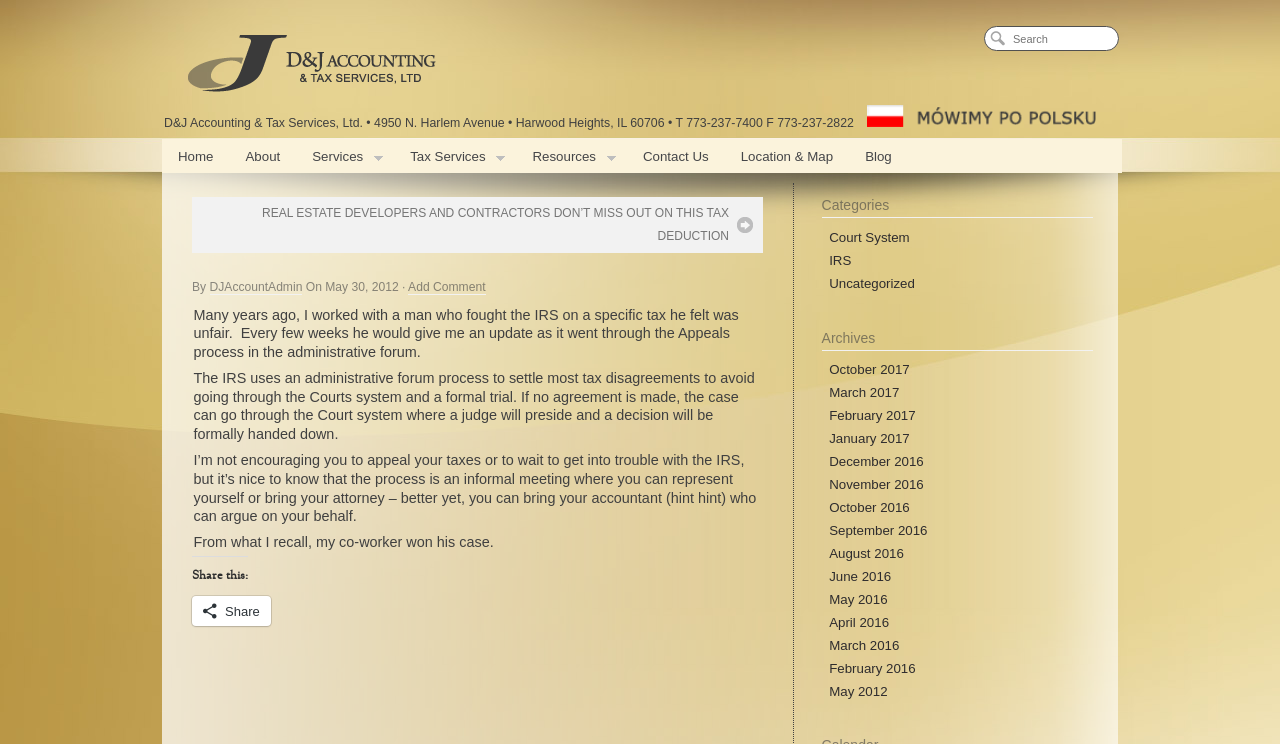Identify the bounding box for the UI element specified in this description: "Go to homepage". The coordinates must be four float numbers between 0 and 1, formatted as [left, top, right, bottom].

None